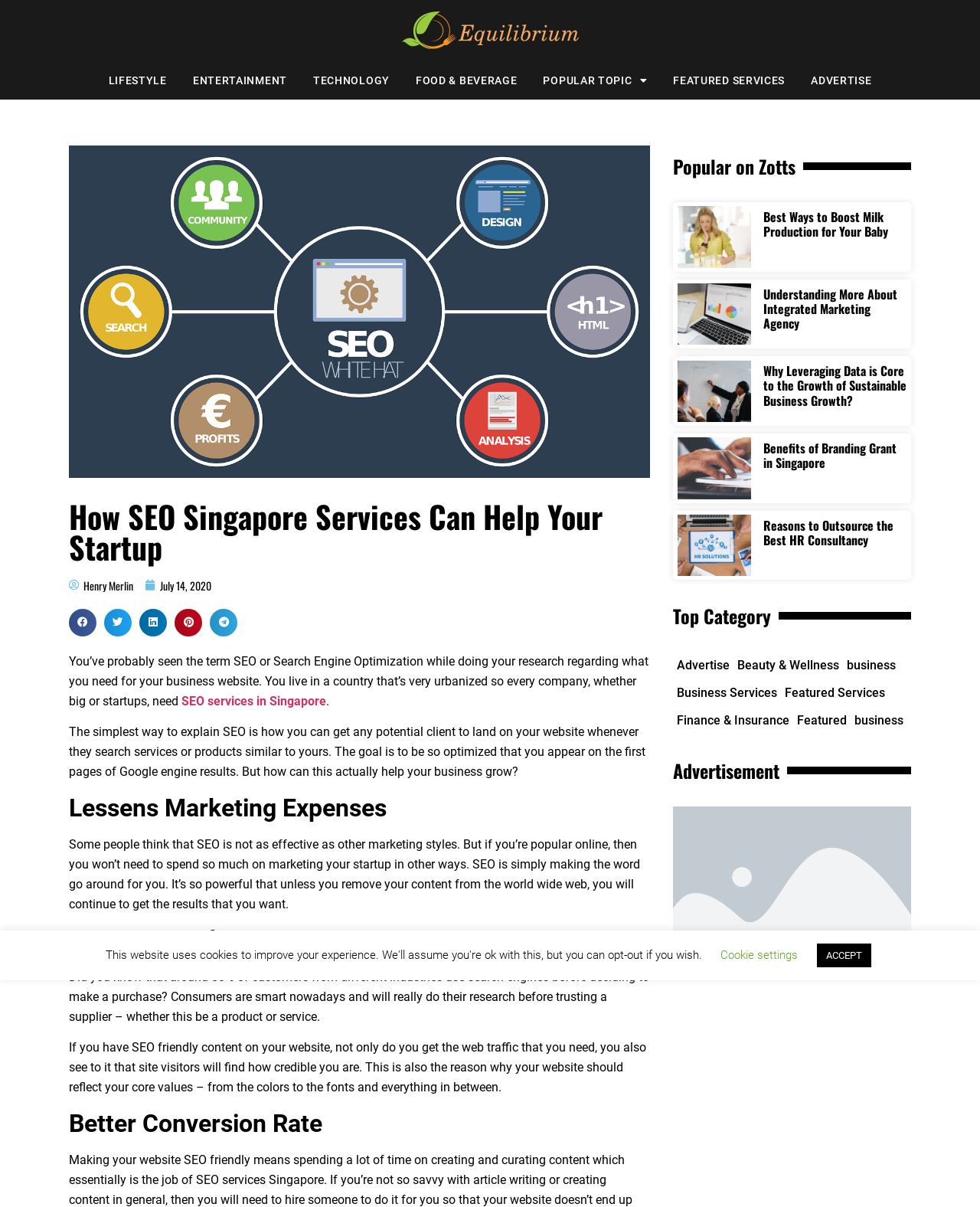Review the image closely and give a comprehensive answer to the question: What are the categories listed at the bottom of the webpage?

At the bottom of the webpage, there are several categories listed, including Top Category, Beauty & Wellness, Business, Business Services, Featured Services, Finance & Insurance, and Featured, which are likely categories for articles or services on the website.